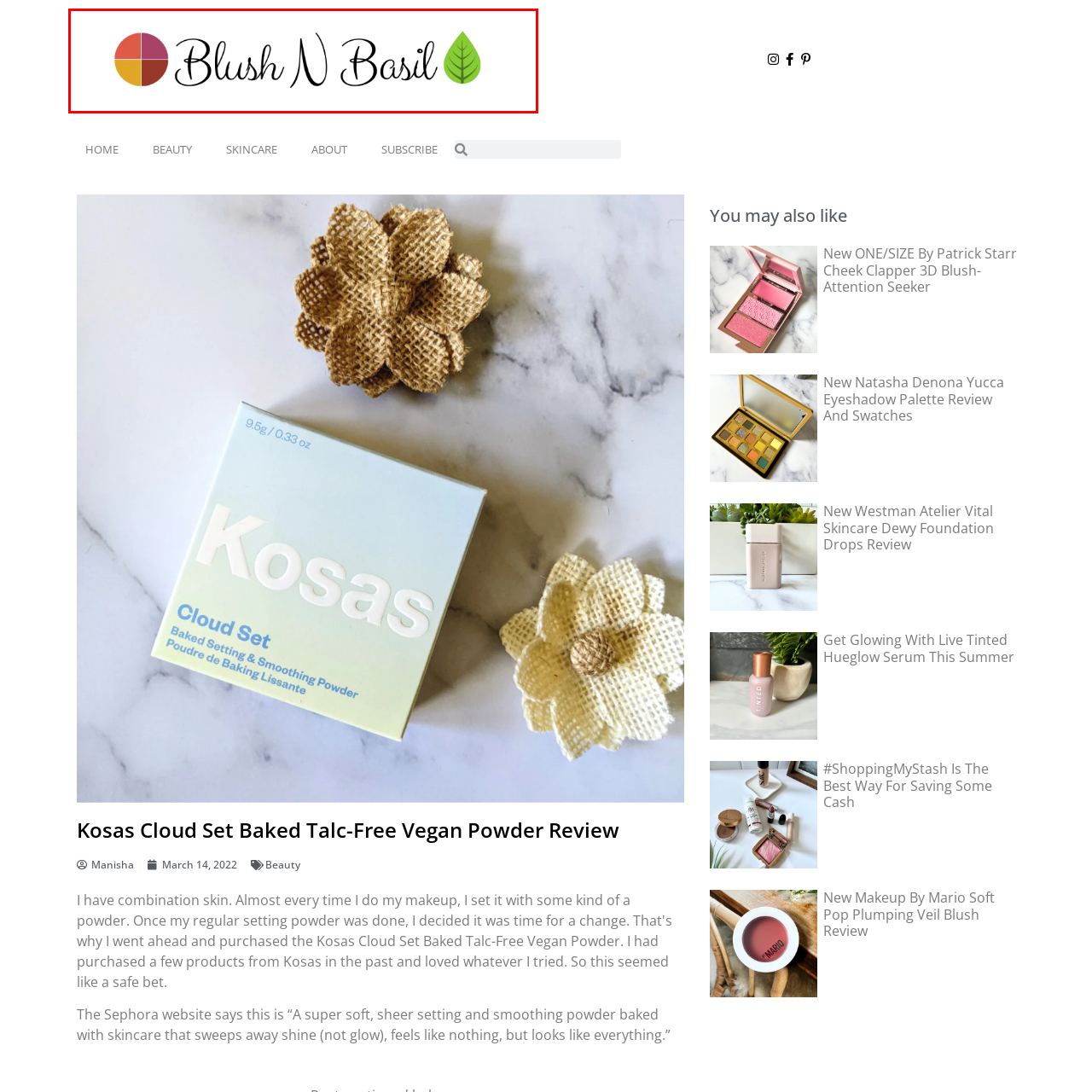How many segments is the circular graphic divided into?
Study the area inside the red bounding box in the image and answer the question in detail.

According to the caption, the circular graphic to the left is divided into four segments, showcasing hues of red, pink, and orange, which evoke a sense of warmth and vibrancy.